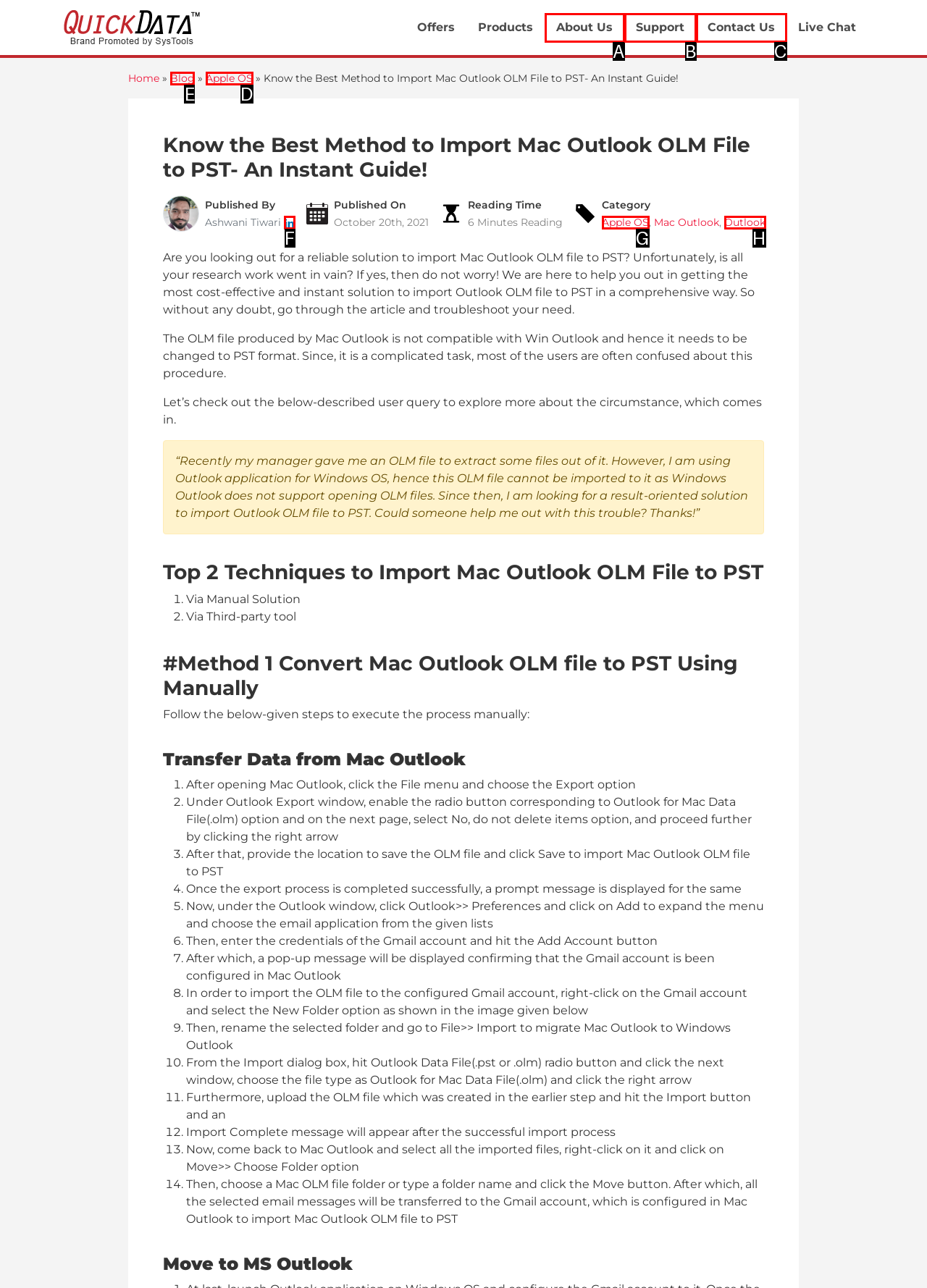Tell me the letter of the UI element I should click to accomplish the task: View the blog based on the choices provided in the screenshot.

E